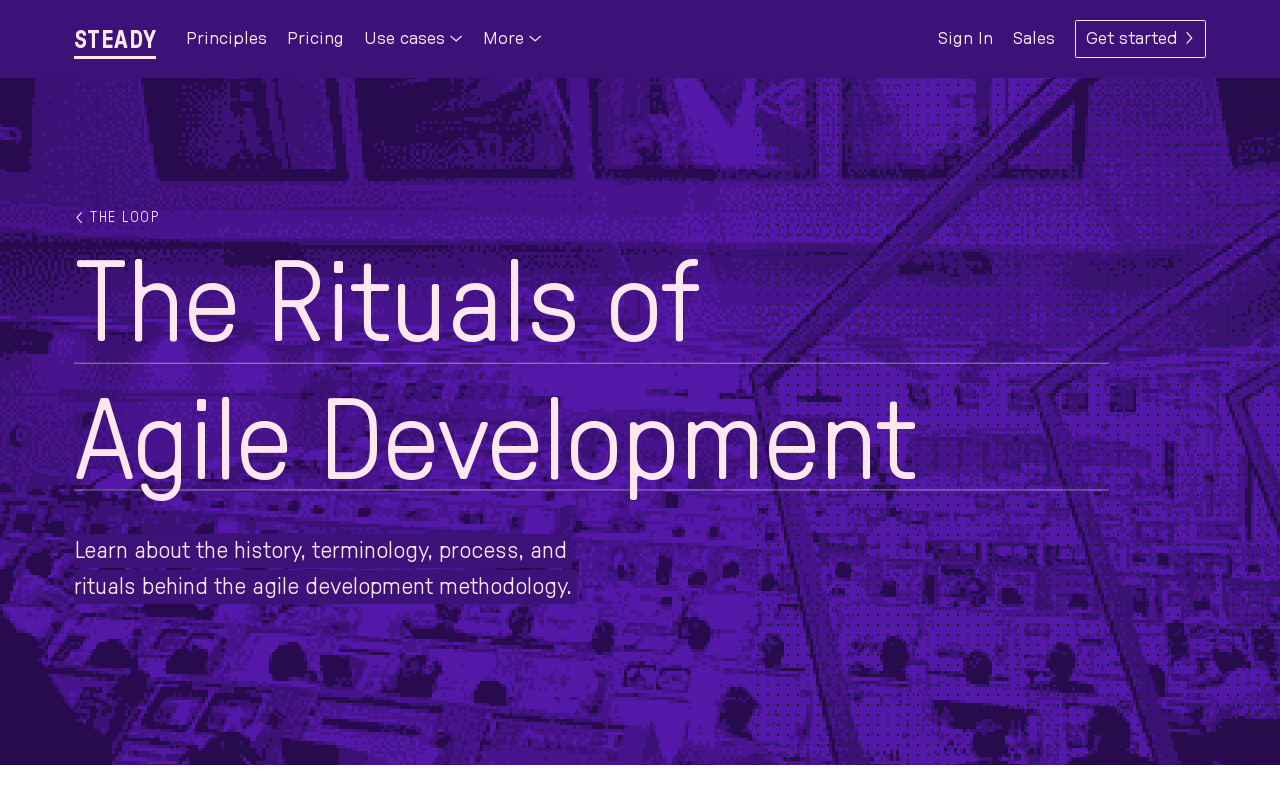Reply to the question with a brief word or phrase: How many navigation links are there?

7